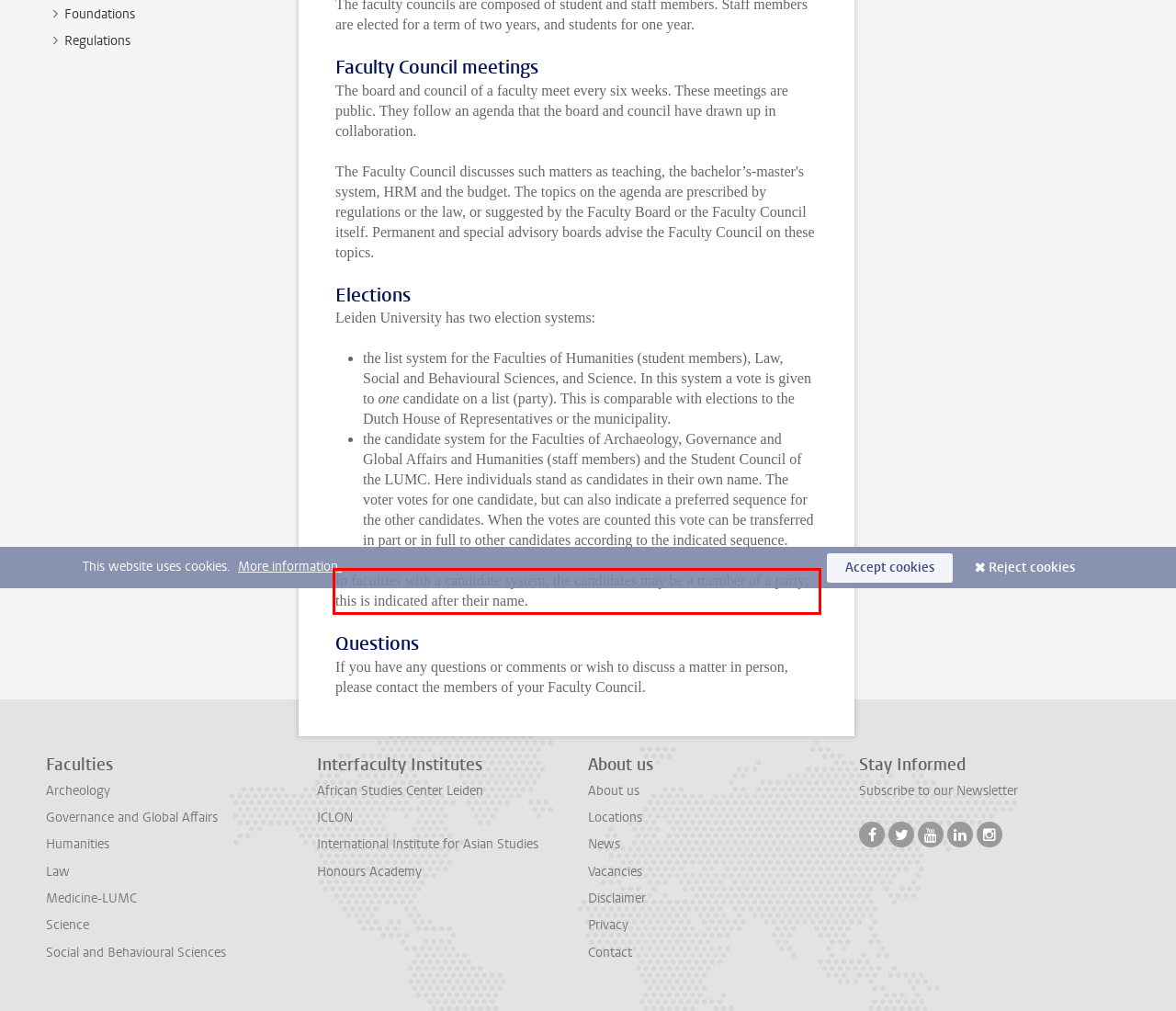You have a screenshot of a webpage with a UI element highlighted by a red bounding box. Use OCR to obtain the text within this highlighted area.

In faculties with a candidate system, the candidates may be a member of a party; this is indicated after their name.